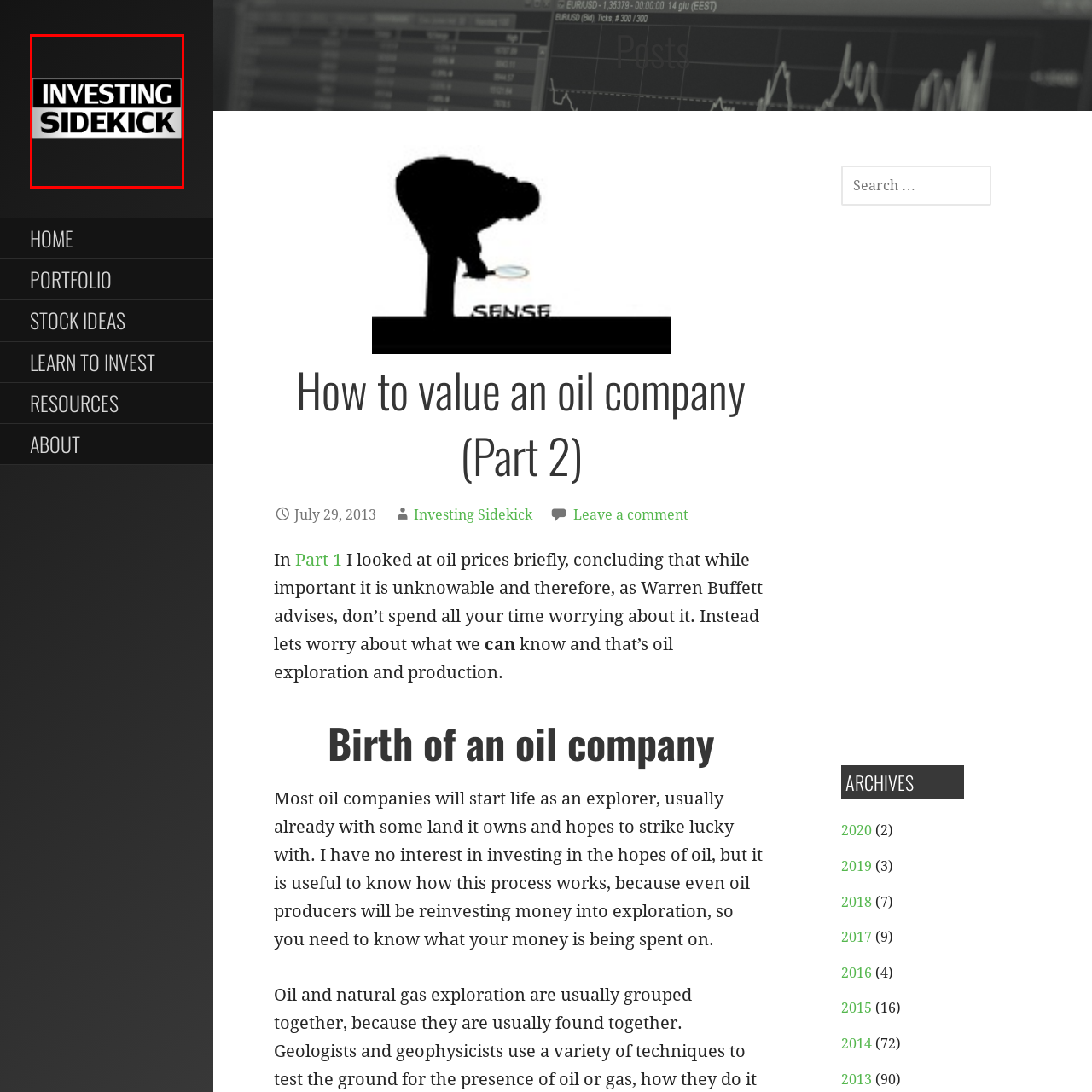What is the focus of the resource?
View the image contained within the red box and provide a one-word or short-phrase answer to the question.

Financial education